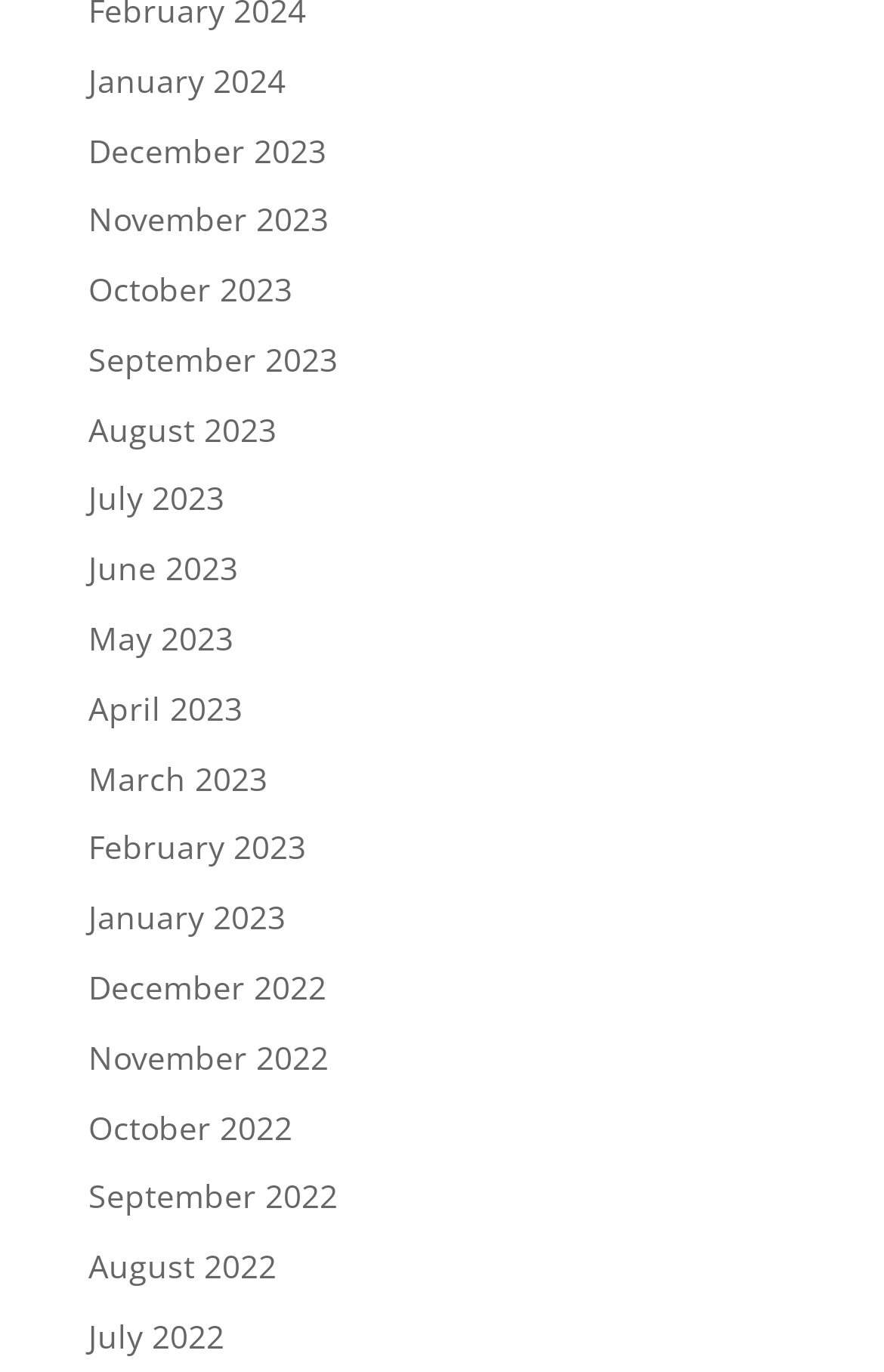Please provide the bounding box coordinates for the element that needs to be clicked to perform the instruction: "check October 2023". The coordinates must consist of four float numbers between 0 and 1, formatted as [left, top, right, bottom].

[0.1, 0.195, 0.331, 0.226]